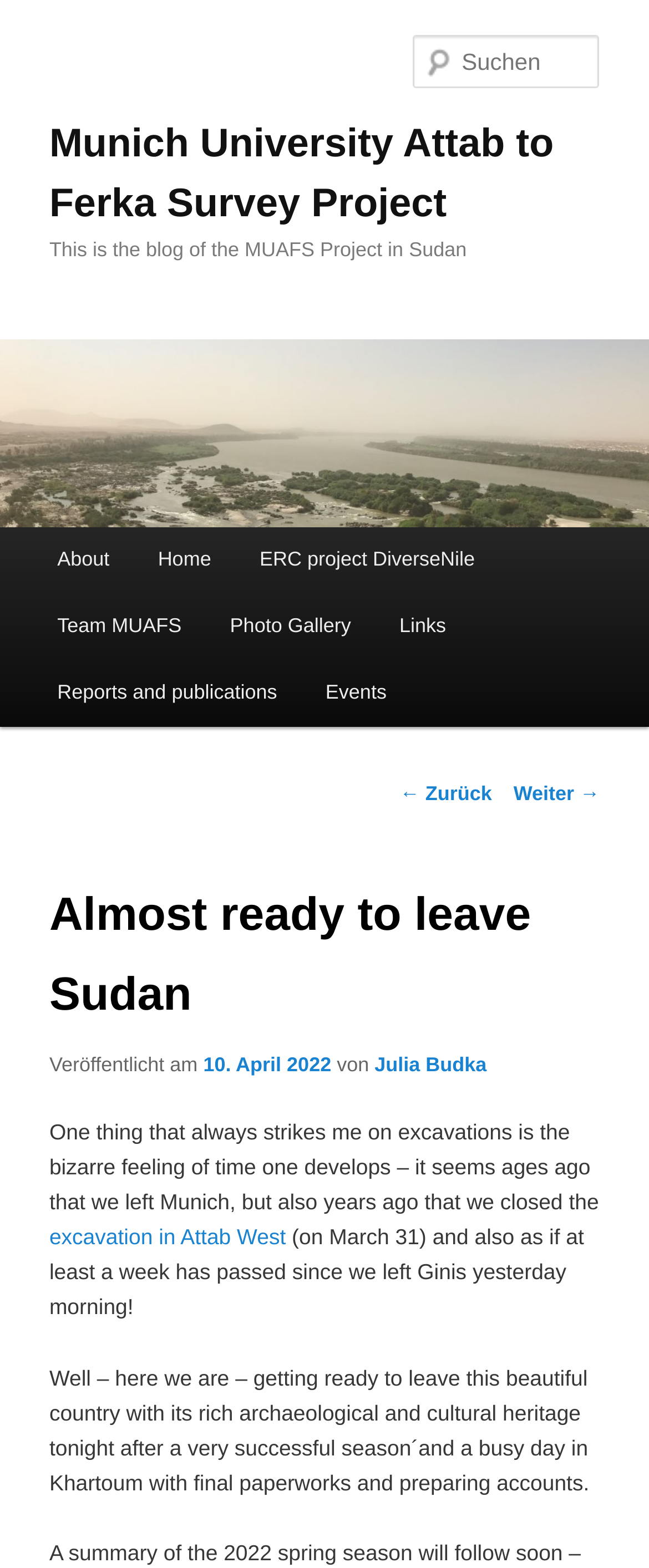Please find the bounding box coordinates in the format (top-left x, top-left y, bottom-right x, bottom-right y) for the given element description. Ensure the coordinates are floating point numbers between 0 and 1. Description: About

[0.051, 0.336, 0.206, 0.378]